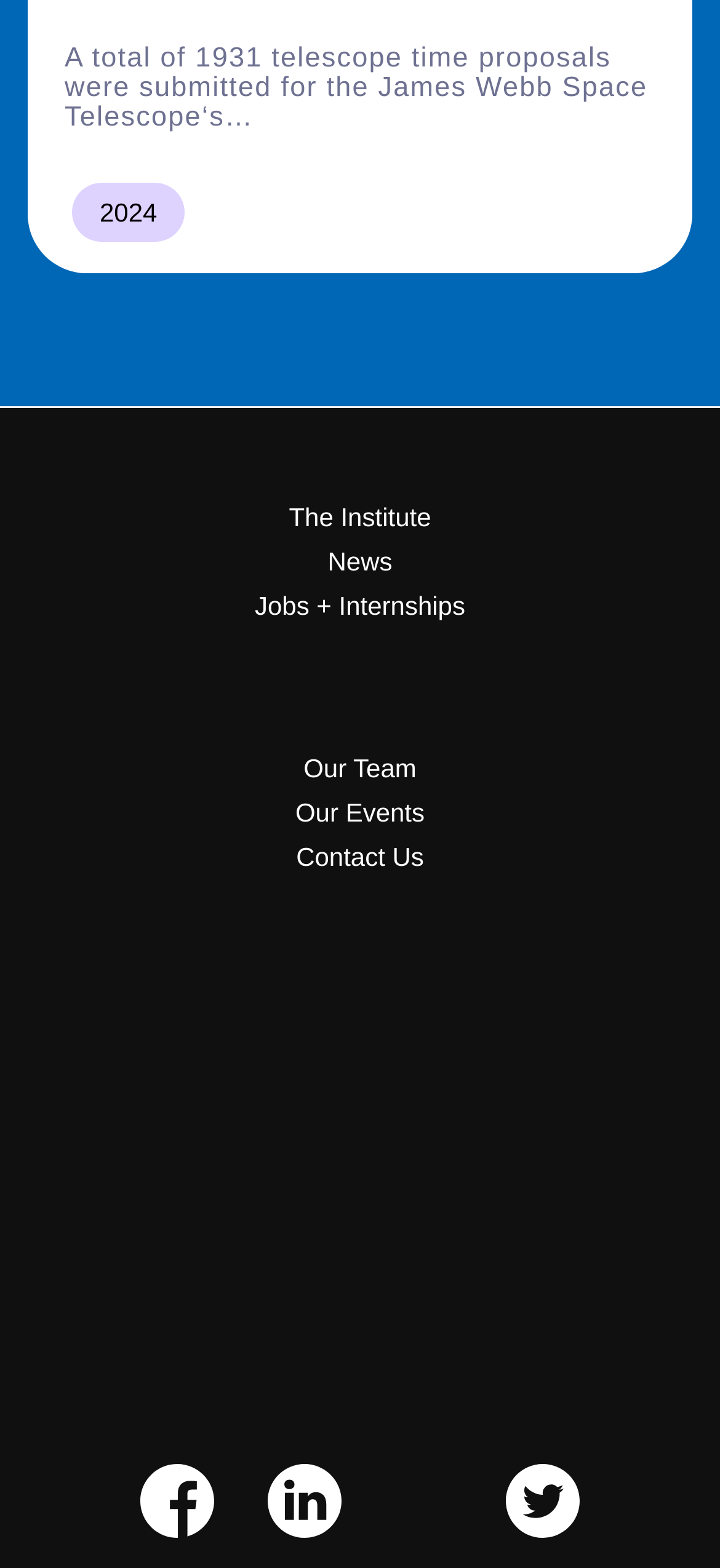What is the name of the institute at the bottom of the page?
Refer to the image and provide a concise answer in one word or phrase.

Trottier Institute for Research on Exoplanets